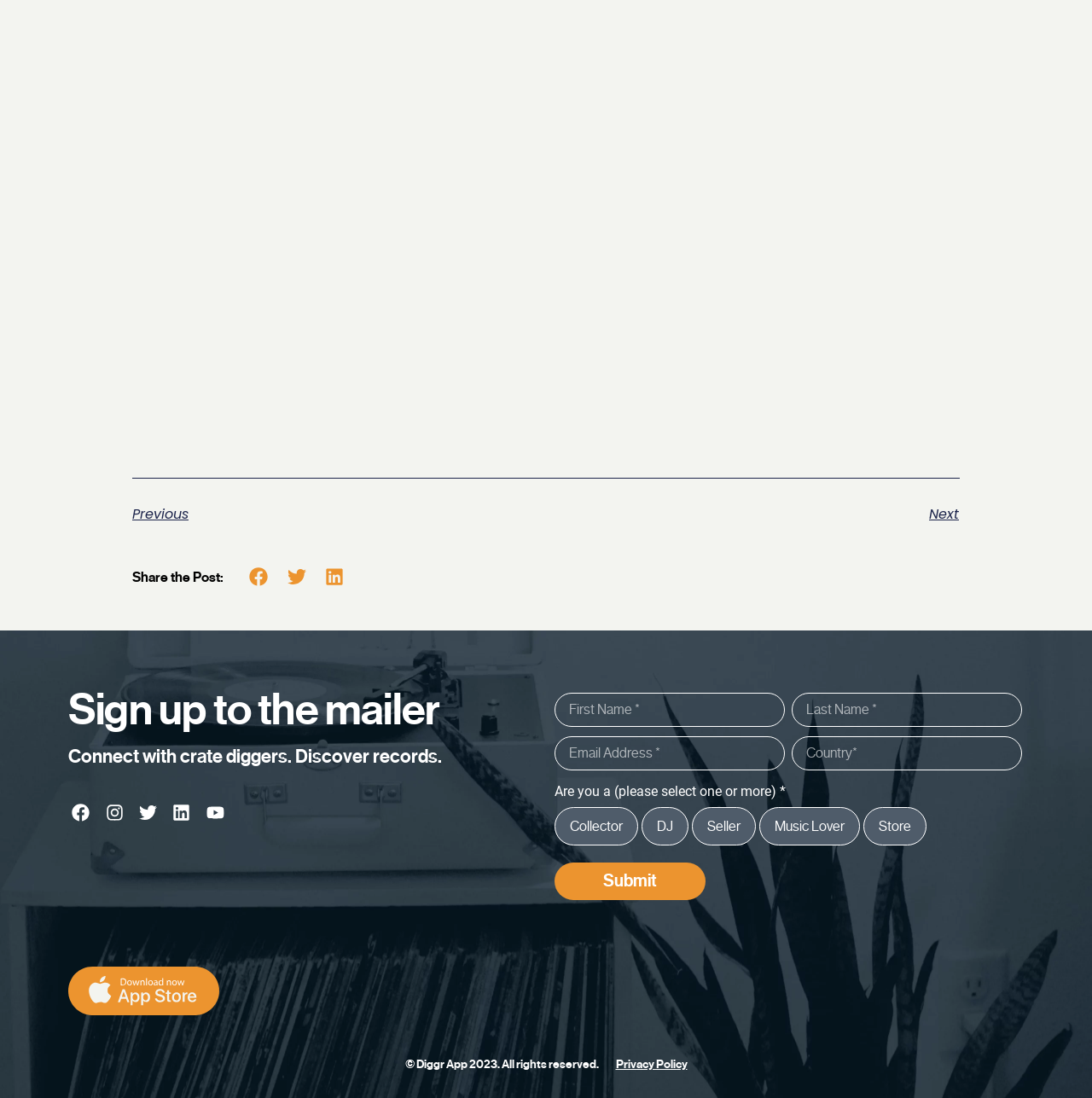Provide the bounding box coordinates of the section that needs to be clicked to accomplish the following instruction: "Enter your first name."

[0.508, 0.631, 0.719, 0.662]